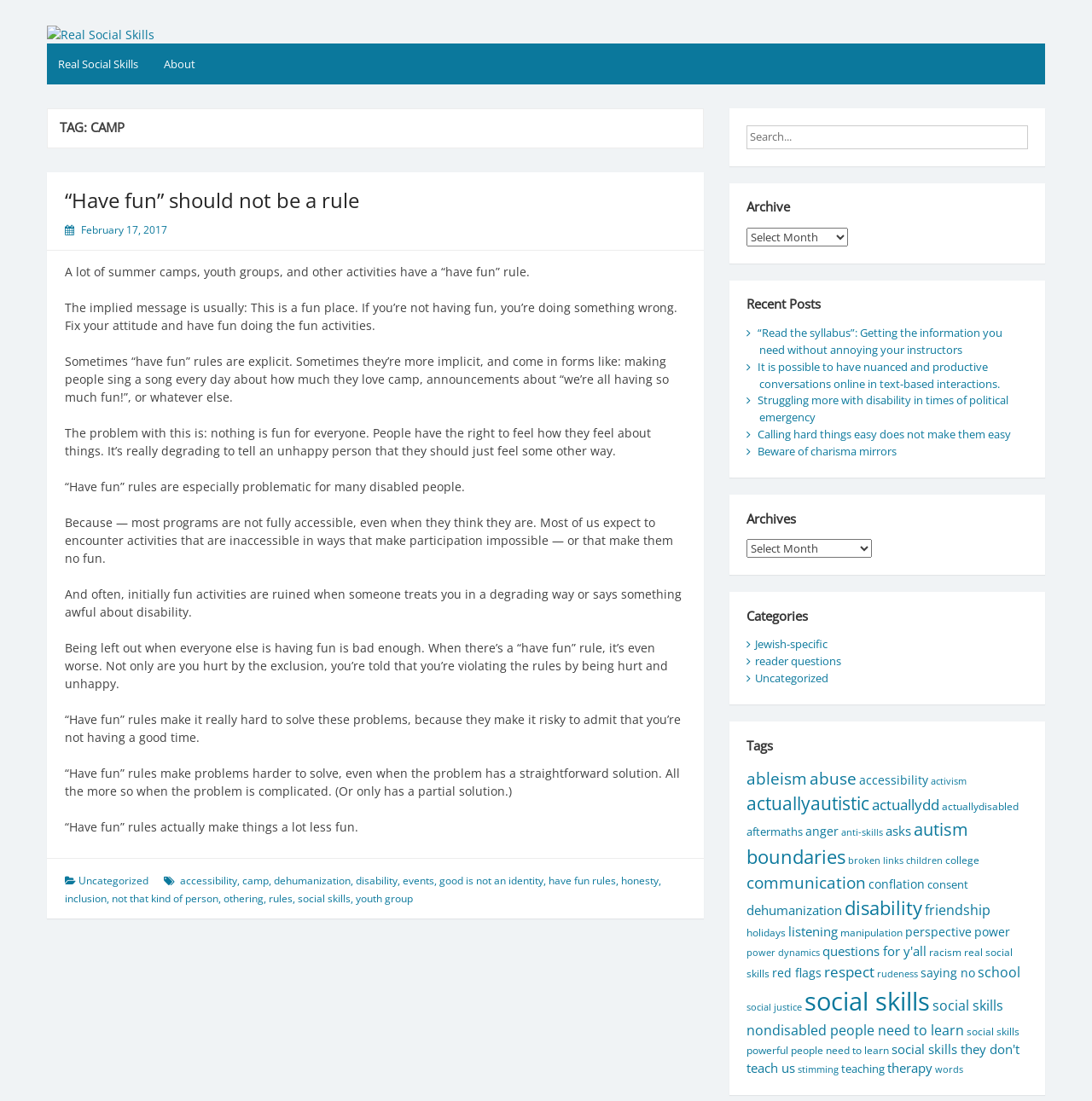Find the bounding box coordinates of the area to click in order to follow the instruction: "Read the recent post '“Read the syllabus”: Getting the information you need without annoying your instructors'".

[0.694, 0.295, 0.918, 0.324]